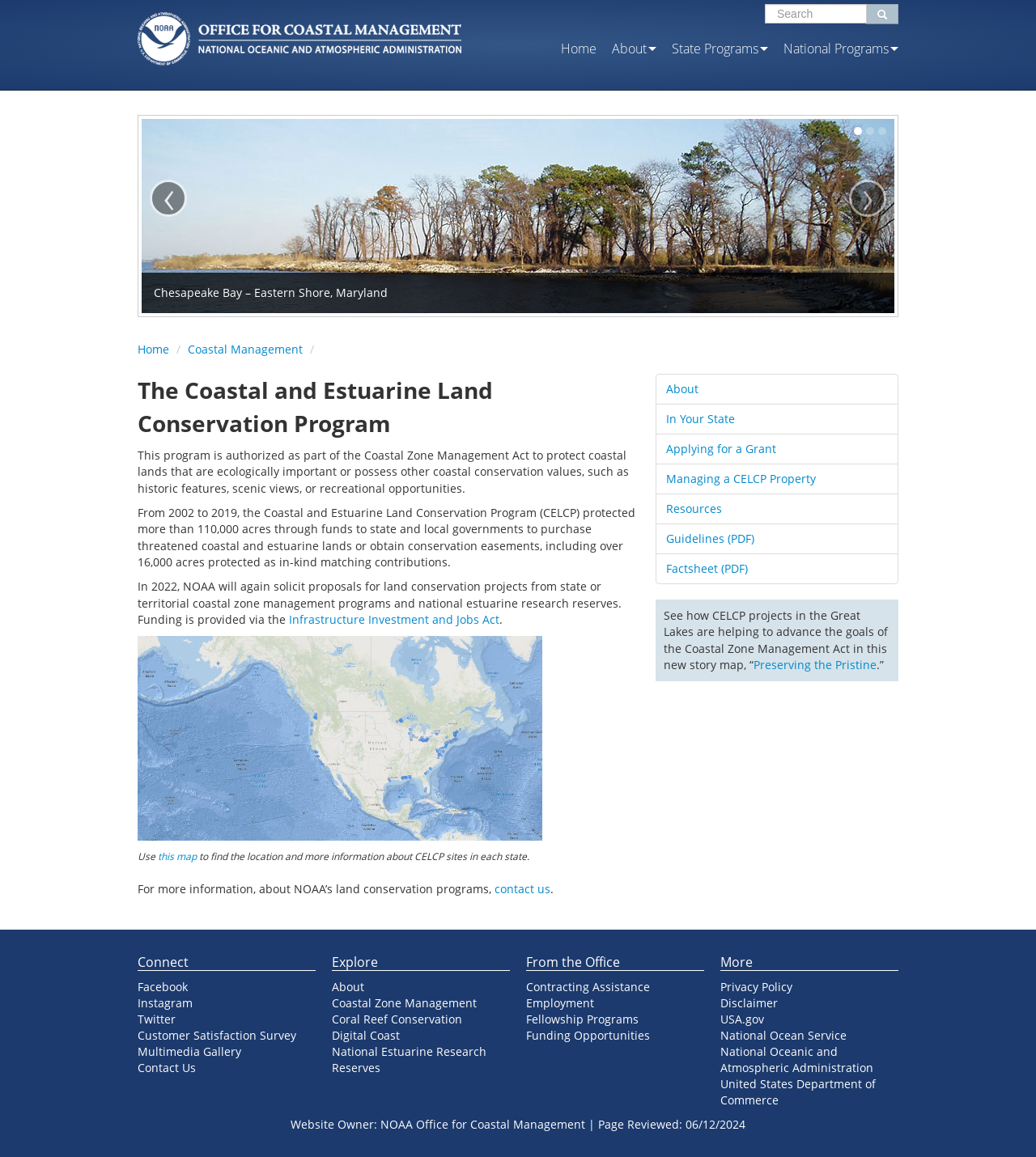Describe the webpage meticulously, covering all significant aspects.

The webpage is about the NOAA Office for Coastal Management, which provides technology, information, and management strategies to address complex coastal issues. 

At the top of the page, there is a heading that reads "NOAA Office for Coastal Management" and a link with the same text. Below this, there is a textbox and a button on the right side. 

On the left side of the page, there is a menu with links to "Home", "About", "State Programs", and "National Programs". Below this menu, there is an image that spans across the top half of the page. 

The main content of the page is divided into sections. The first section is about the Coastal and Estuarine Land Conservation Program, which is authorized by the Coastal Zone Management Act to protect coastal lands. There is a heading, followed by three paragraphs of text that describe the program's goals and achievements. 

Below this section, there is a link to the Infrastructure Investment and Jobs Act, and an image with a caption that reads "Screenshot of ESRI Basemap". The image is accompanied by a figcaption that provides more information about the map. 

The next section provides links to more information about the Coastal and Estuarine Land Conservation Program, including a contact link. 

On the right side of the page, there are several sections with links to related topics, such as "About", "In Your State", "Applying for a Grant", and "Resources". There is also a section with links to social media platforms, including Facebook, Instagram, and Twitter. 

At the bottom of the page, there are three columns with links to various topics, including "Explore", "From the Office", and "More". The "Explore" column has links to topics such as "Coastal Zone Management" and "Digital Coast". The "From the Office" column has links to topics such as "Contracting Assistance" and "Fellowship Programs". The "More" column has links to topics such as "Privacy Policy" and "USA.gov". 

Finally, at the very bottom of the page, there is a section with information about the website owner and the page review date.